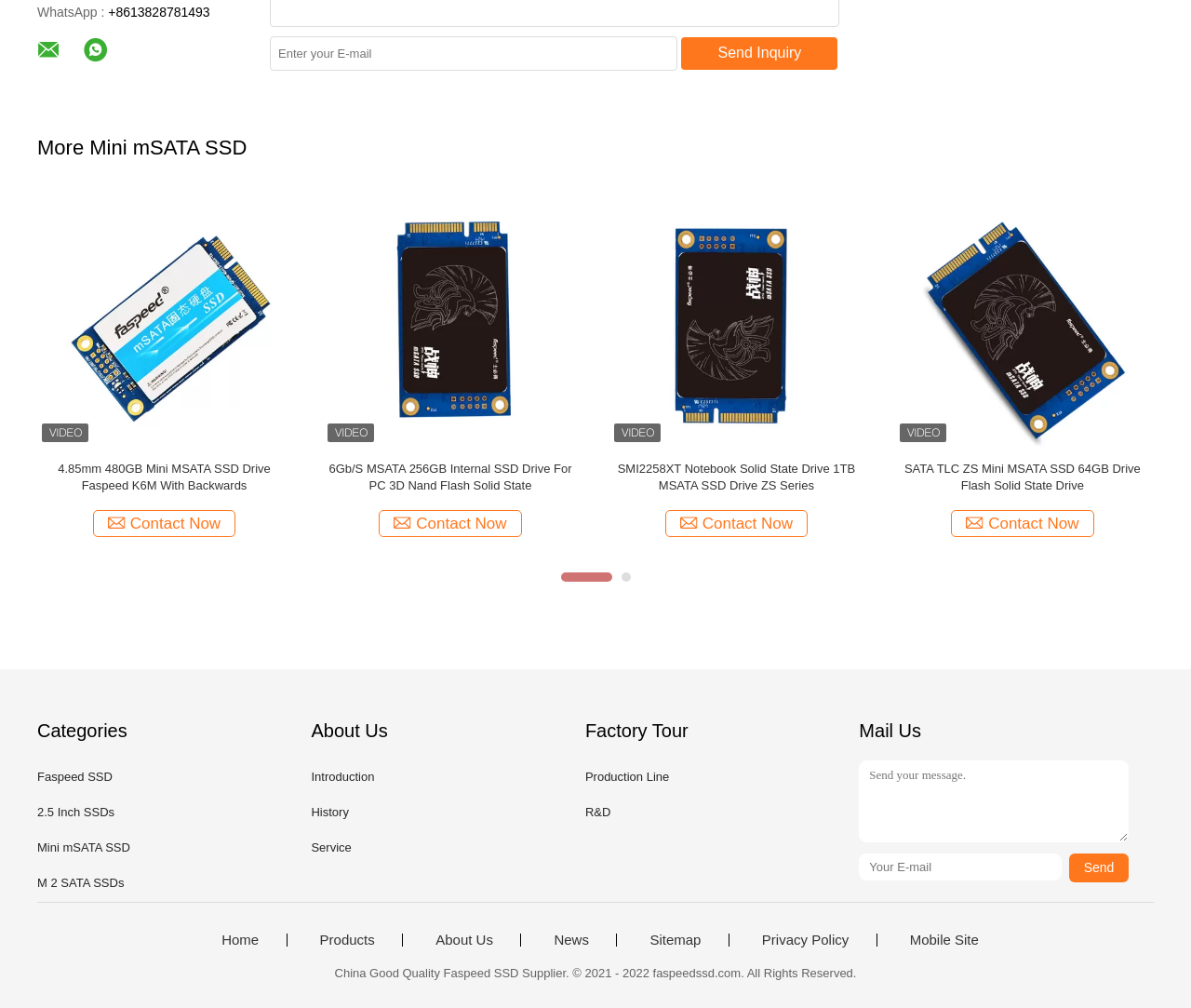Find the bounding box of the UI element described as: "2.5 Inch SSDs". The bounding box coordinates should be given as four float values between 0 and 1, i.e., [left, top, right, bottom].

[0.031, 0.799, 0.096, 0.813]